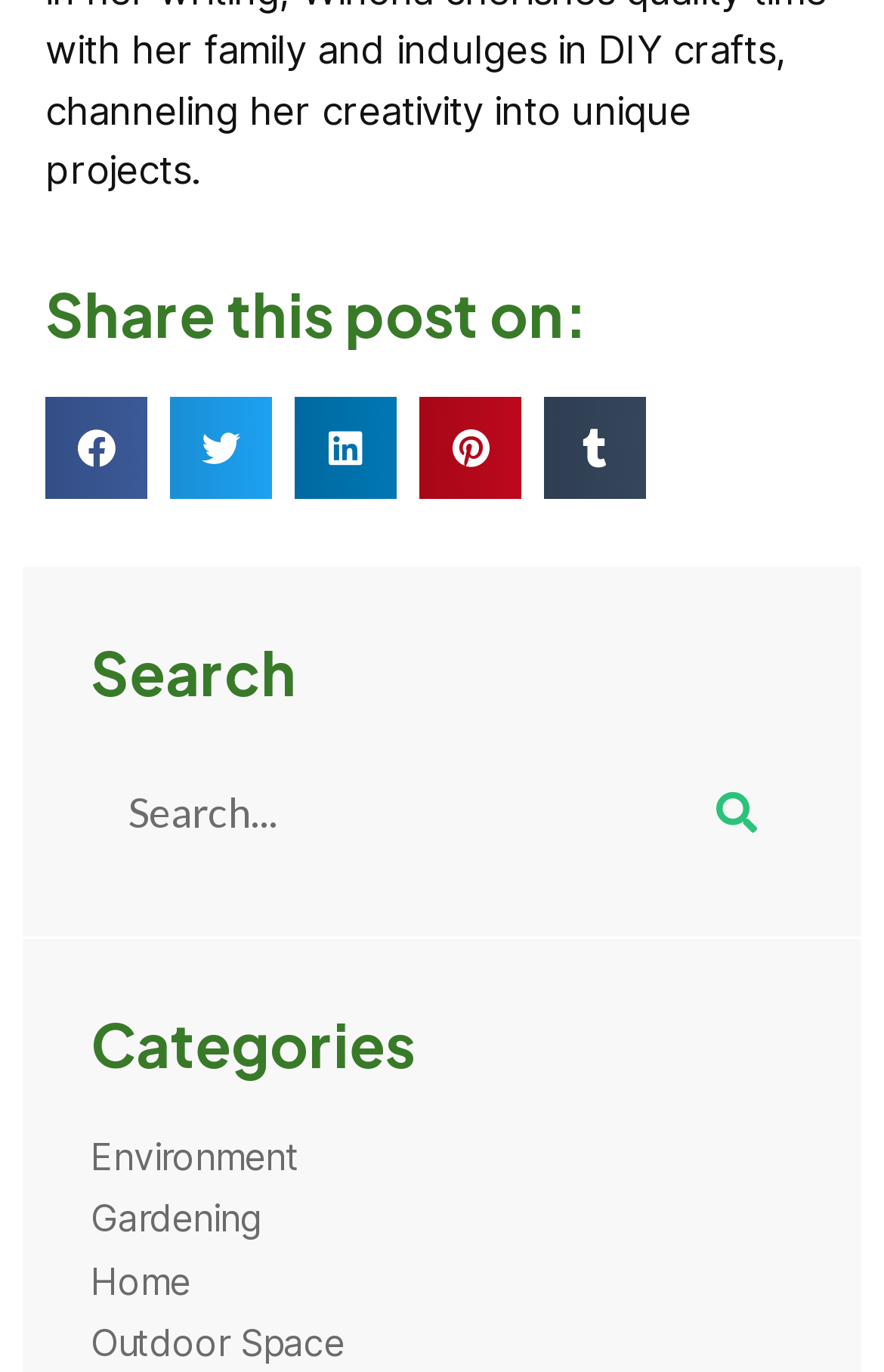Please give a succinct answer to the question in one word or phrase:
How many social media platforms can the post be shared on?

5